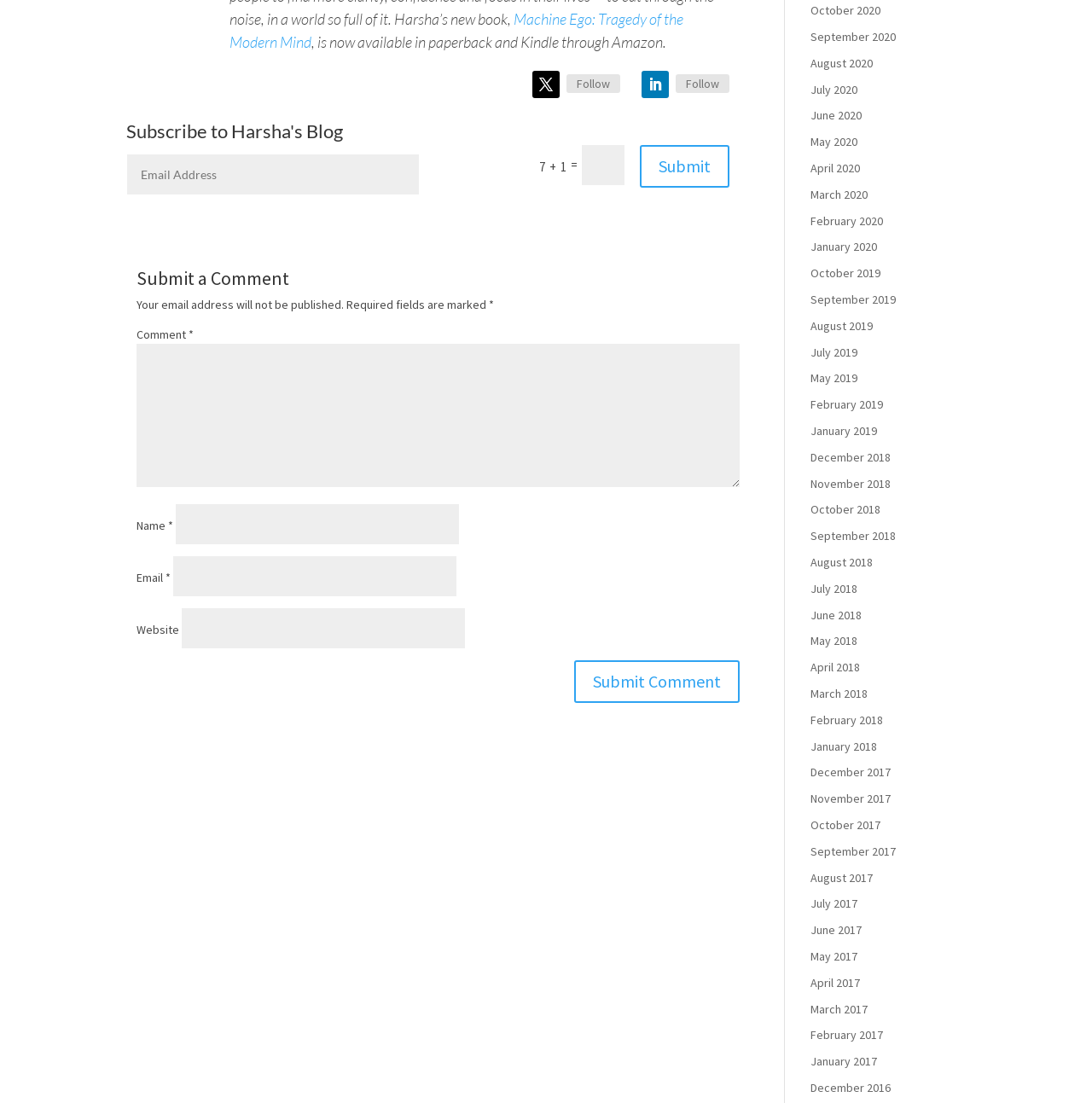How many months are listed in the archive?
Please give a detailed and elaborate explanation in response to the question.

The archive lists months from January 2016 to October 2020, which is a total of 36 months. These months are listed as links with IDs ranging from 367 to 408.